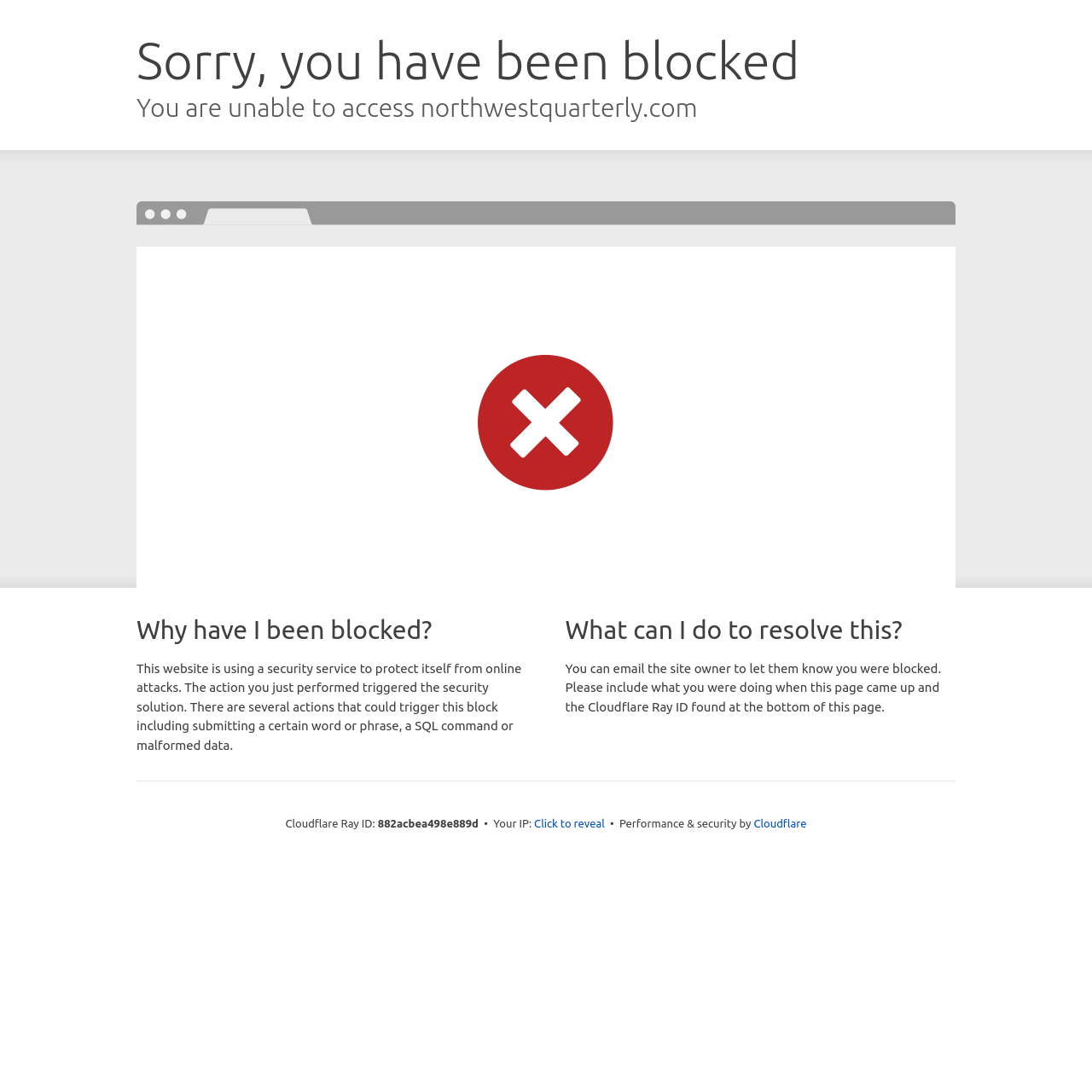Can you give a comprehensive explanation to the question given the content of the image?
What is the Cloudflare Ray ID?

The Cloudflare Ray ID is a unique identifier '882acbea498e889d' that can be used to identify the specific block incident, and it is required to be included when emailing the site owner to resolve the block.